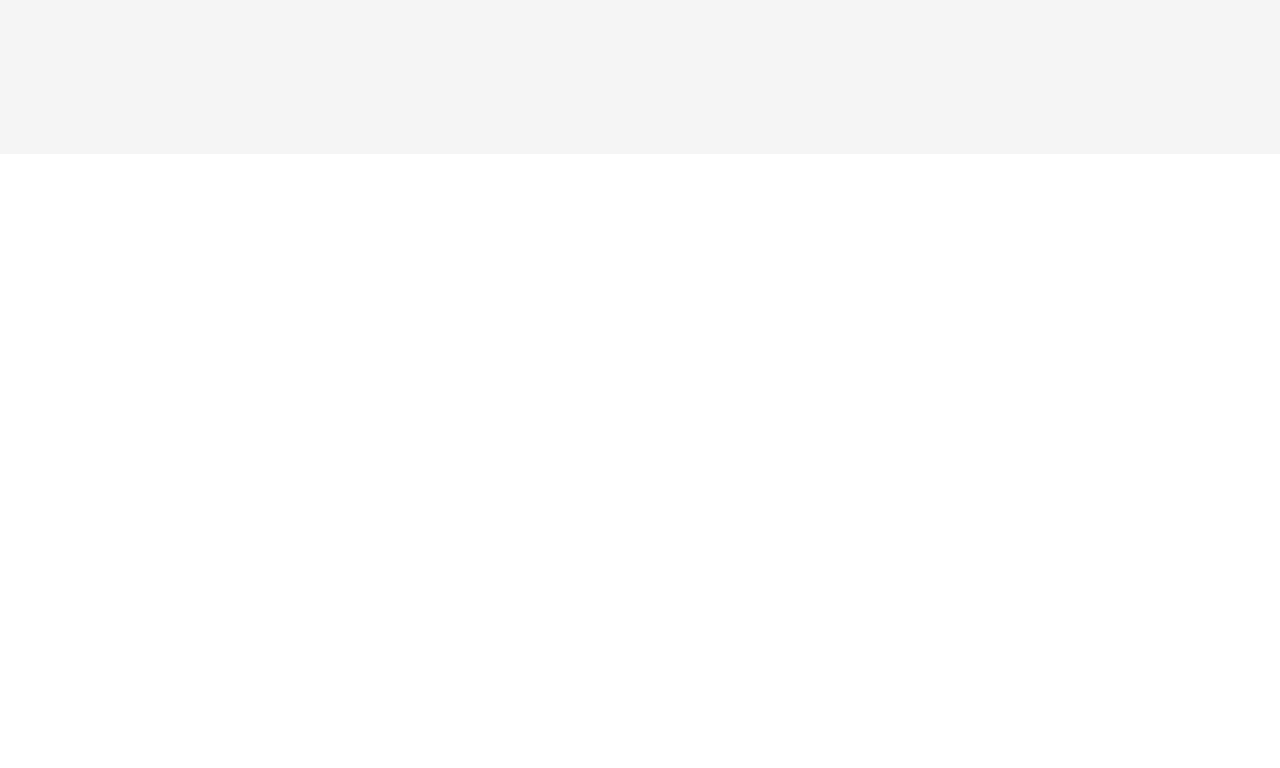Please identify the bounding box coordinates of where to click in order to follow the instruction: "Click on South Island".

[0.07, 0.332, 0.144, 0.361]